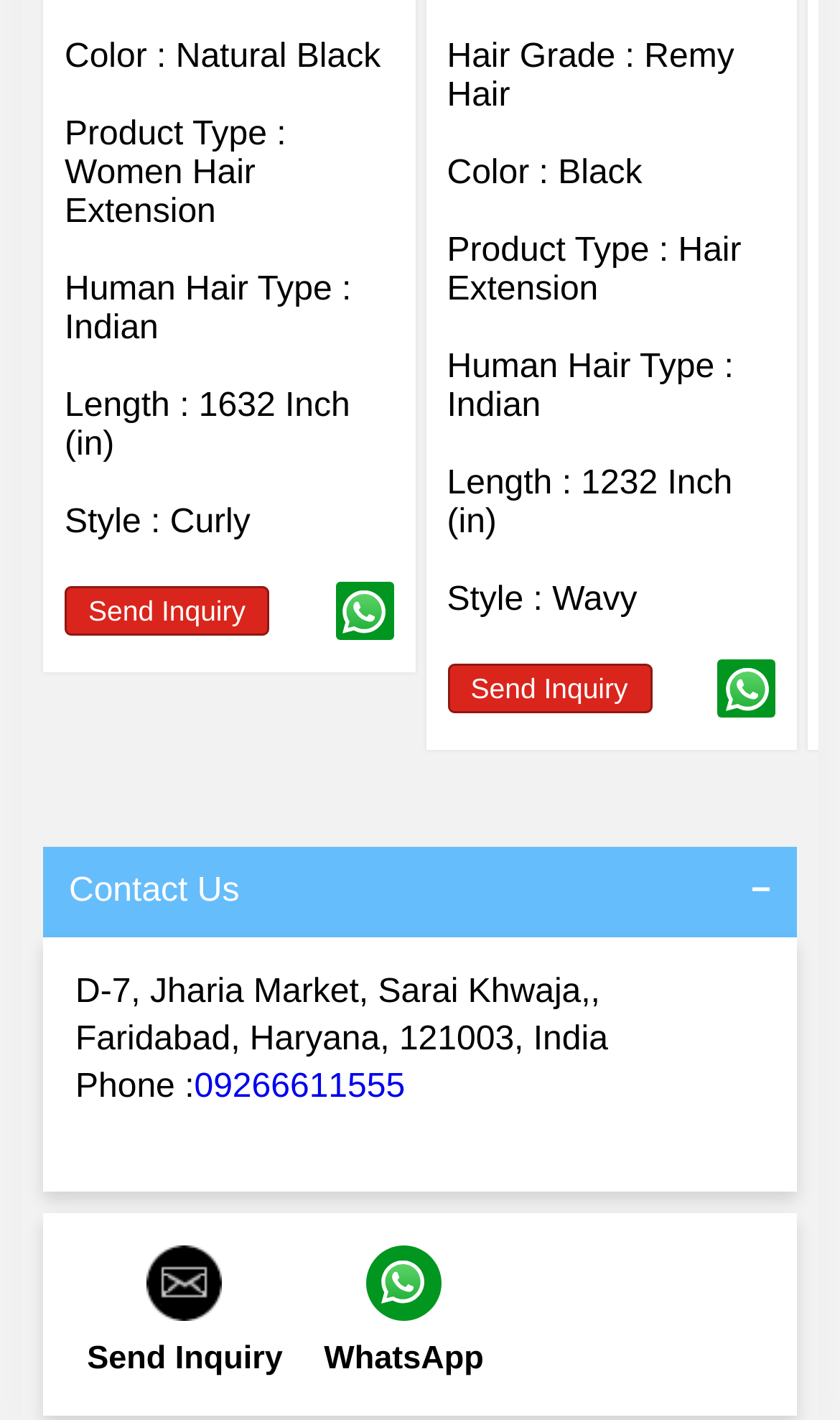Please find the bounding box for the following UI element description. Provide the coordinates in (top-left x, top-left y, bottom-right x, bottom-right y) format, with values between 0 and 1: parent_node: Send Inquiry

[0.854, 0.464, 0.923, 0.505]